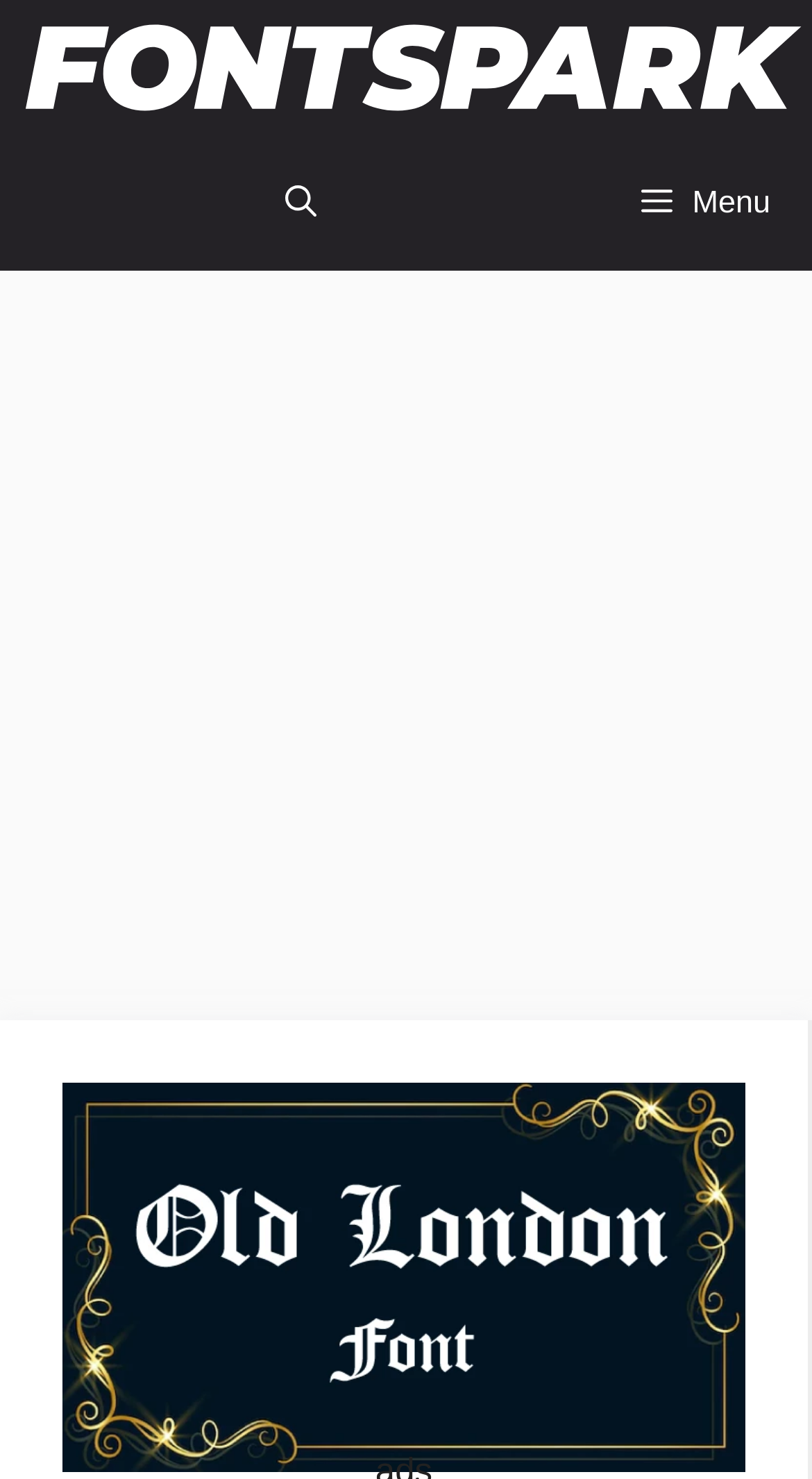What is the name of the font being promoted?
Look at the image and answer the question with a single word or phrase.

Old London Font